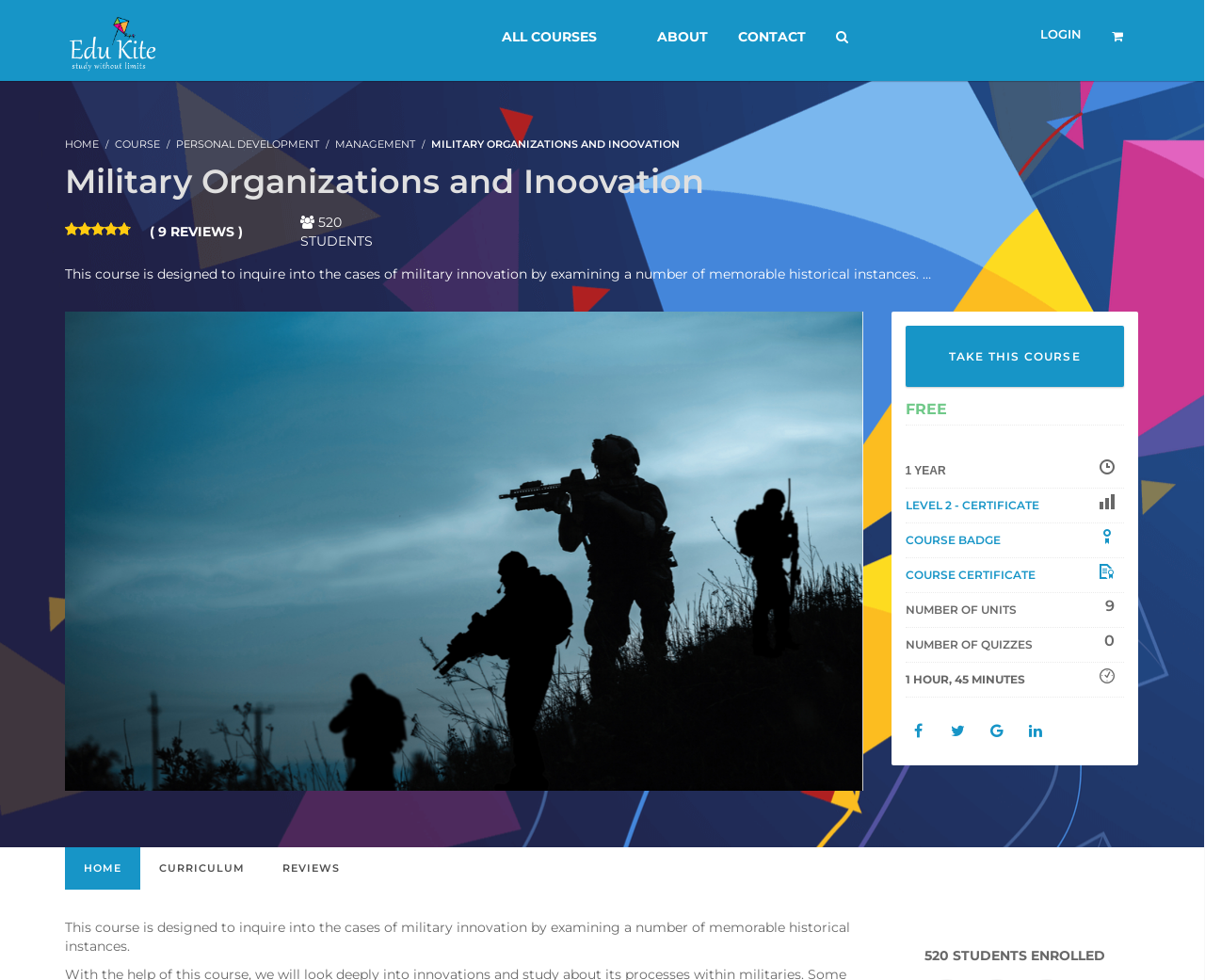Specify the bounding box coordinates of the element's area that should be clicked to execute the given instruction: "Click on the 'HOME' link". The coordinates should be four float numbers between 0 and 1, i.e., [left, top, right, bottom].

[0.054, 0.14, 0.082, 0.154]